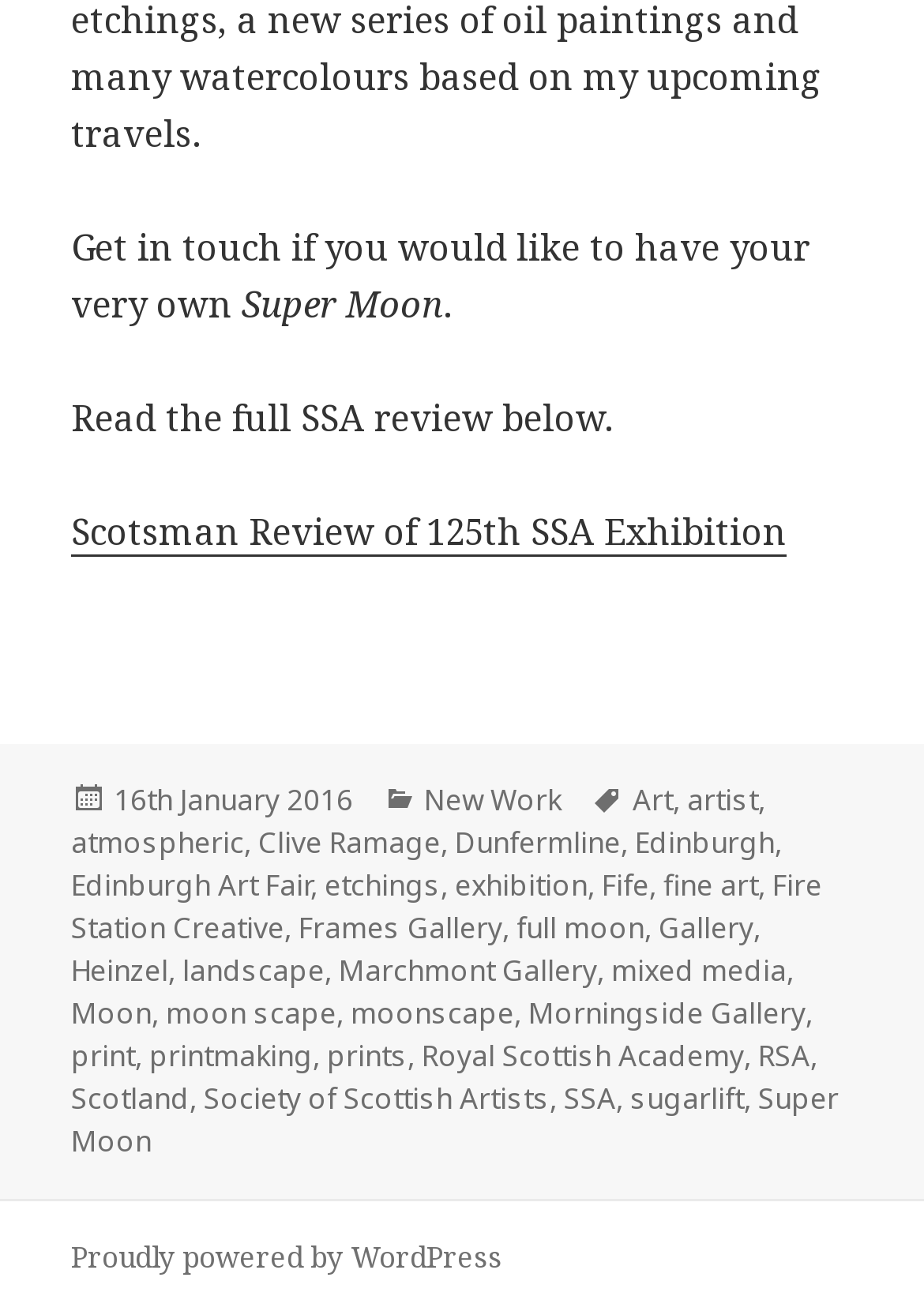Identify the bounding box coordinates for the element you need to click to achieve the following task: "Explore the category New Work". The coordinates must be four float values ranging from 0 to 1, formatted as [left, top, right, bottom].

[0.459, 0.593, 0.608, 0.626]